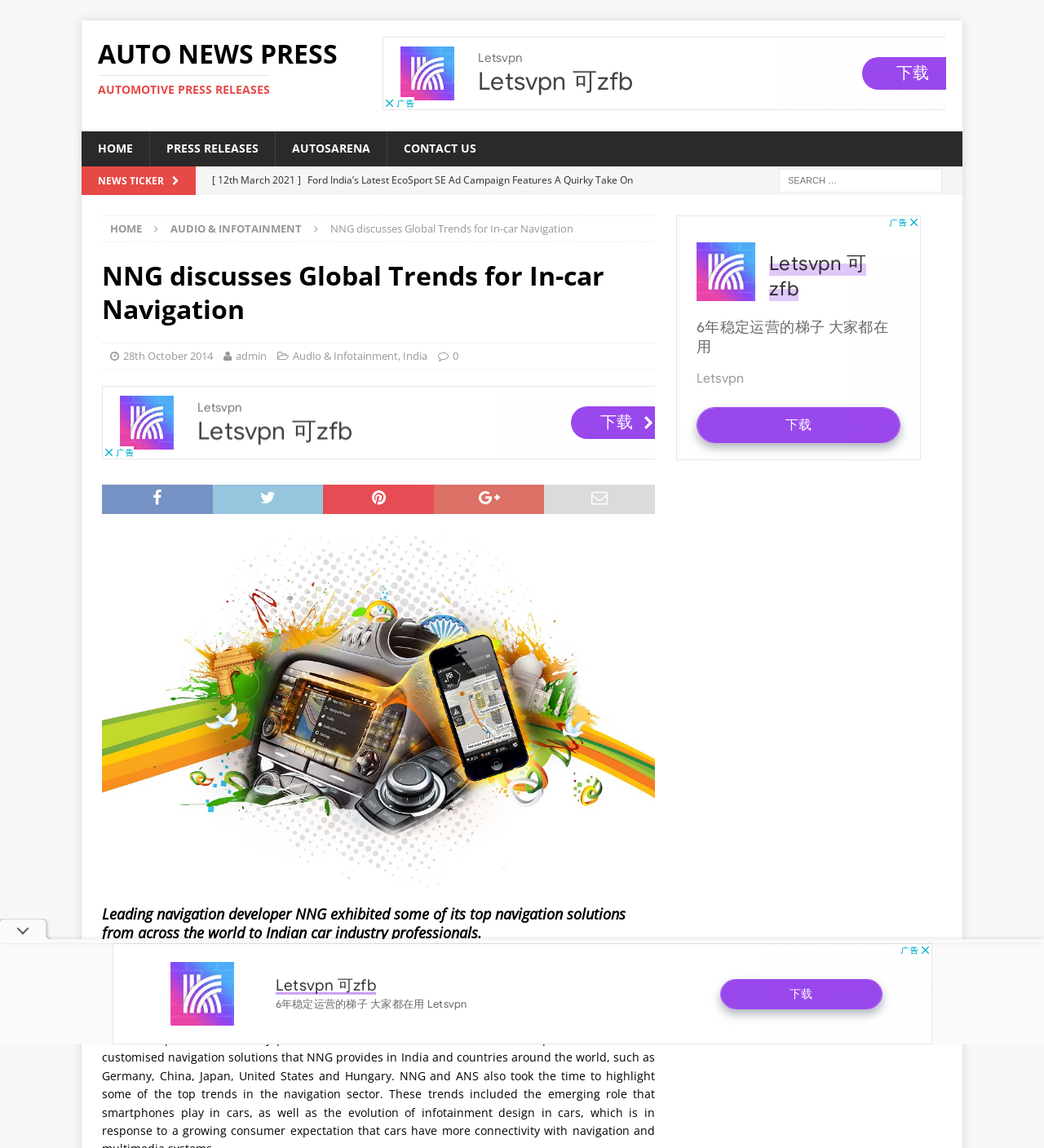What is the category of the article?
Look at the image and answer the question using a single word or phrase.

Audio & Infotainment